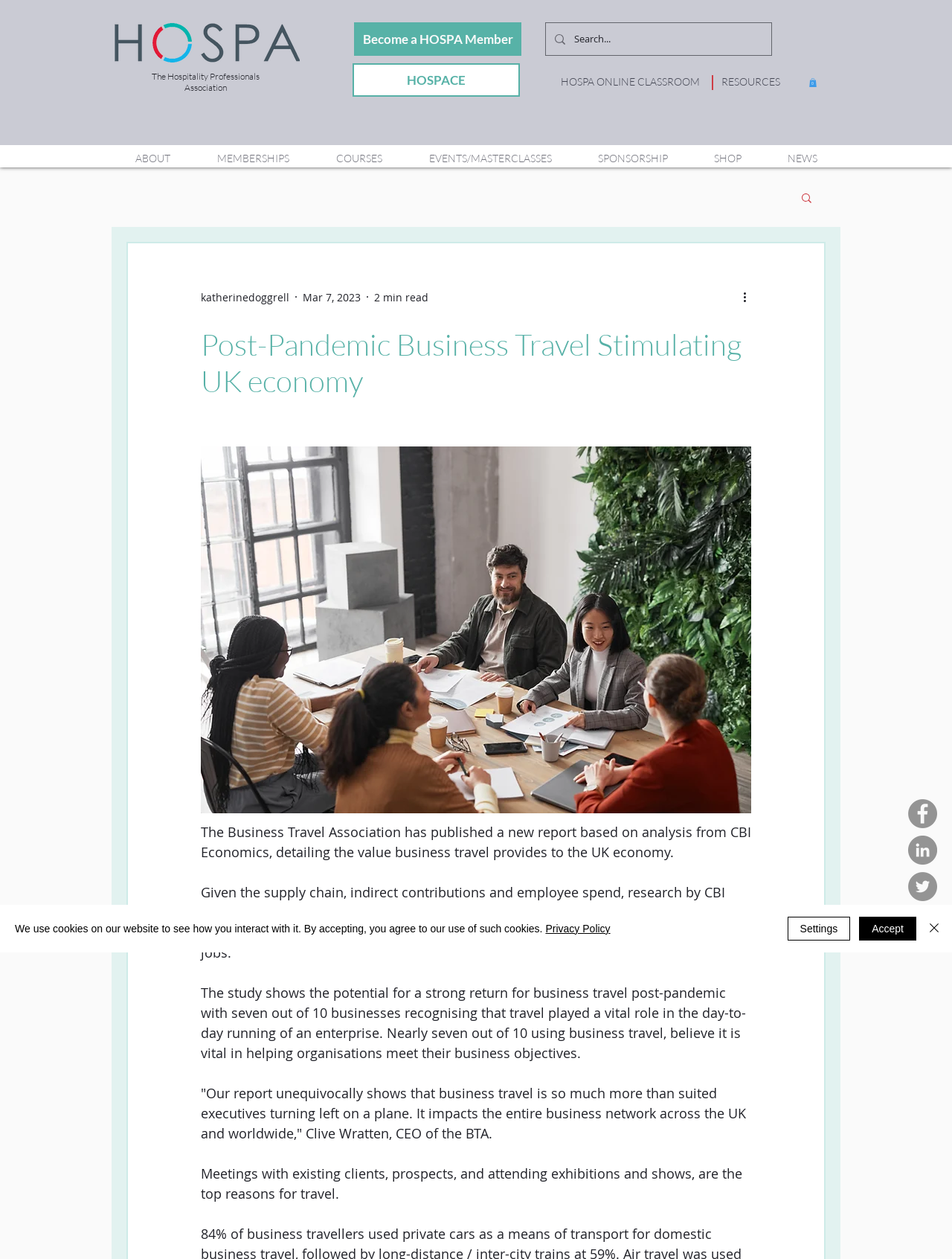Identify the bounding box coordinates necessary to click and complete the given instruction: "View RESOURCES".

[0.758, 0.06, 0.82, 0.07]